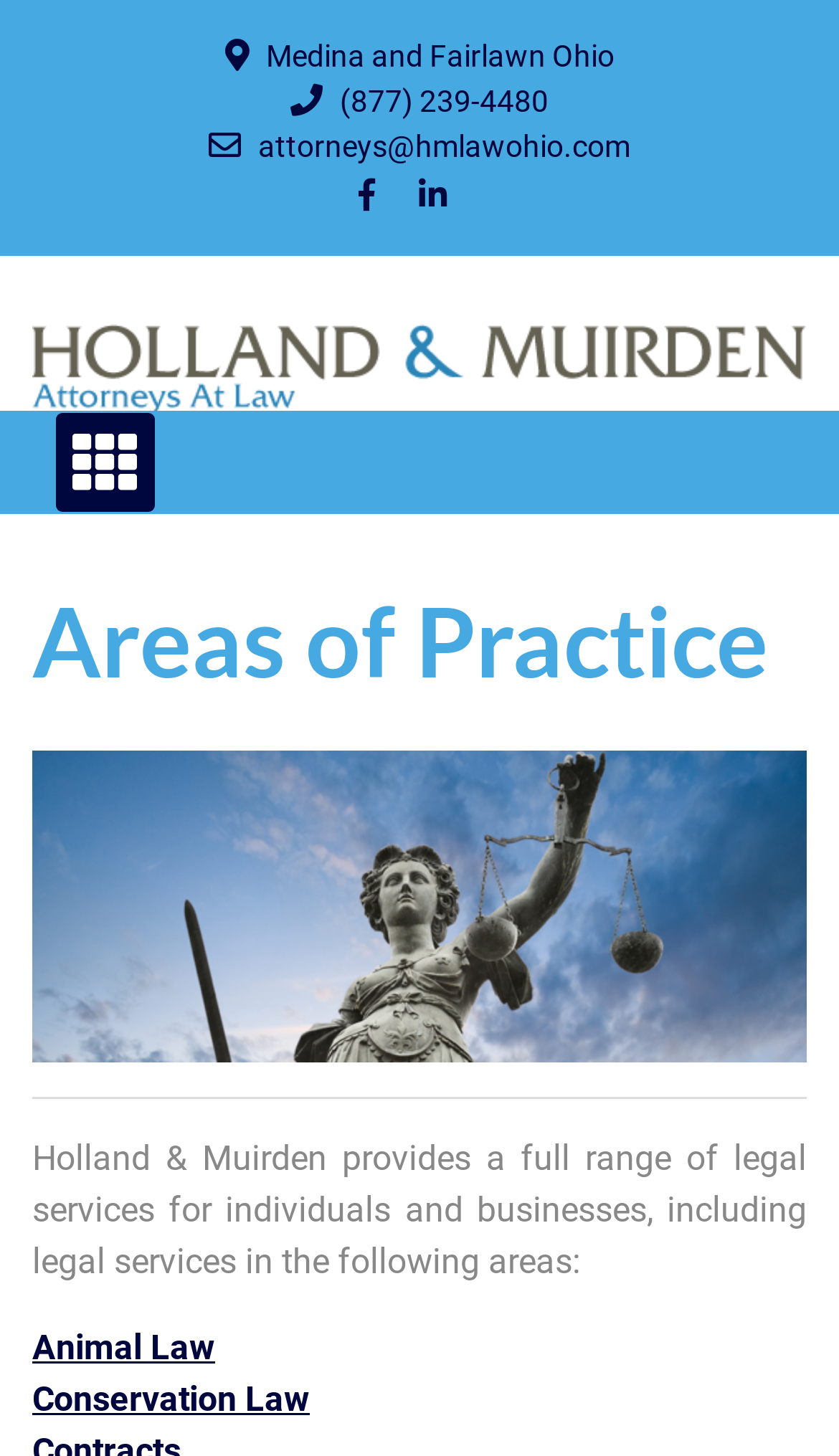What type of law does the firm provide services for?
Carefully analyze the image and provide a detailed answer to the question.

I found the type of law by looking at the static text element with the text 'Holland & Muirden provides a full range of legal services for individuals and businesses...' which is located below the image with the text 'Experienced Ohio Attorneys'.